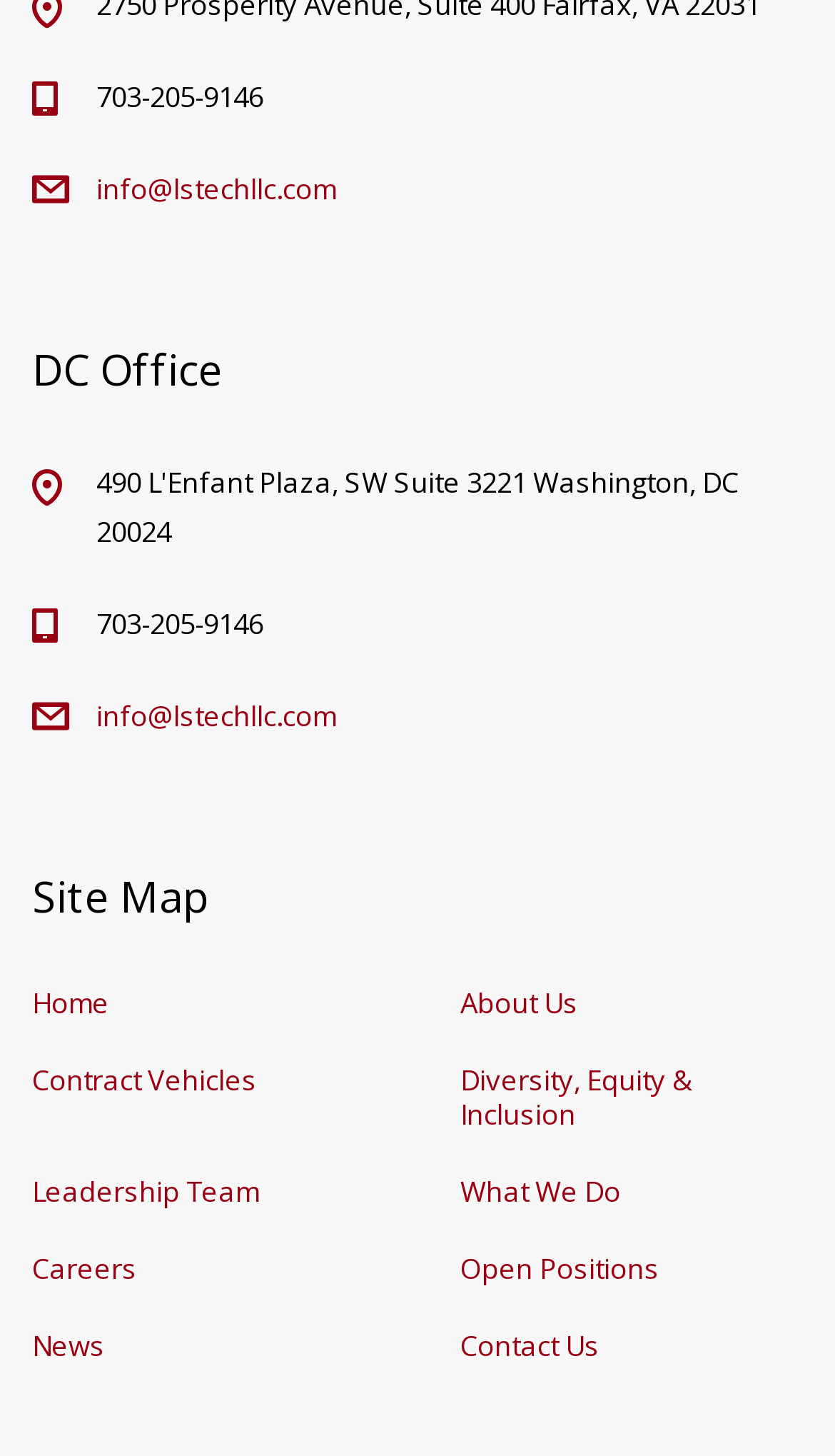Observe the image and answer the following question in detail: What are the main sections of the website?

I found the main sections by looking at the link elements with text such as 'Home', 'About Us', 'Contract Vehicles', etc. which are located at the bottom of the webpage.